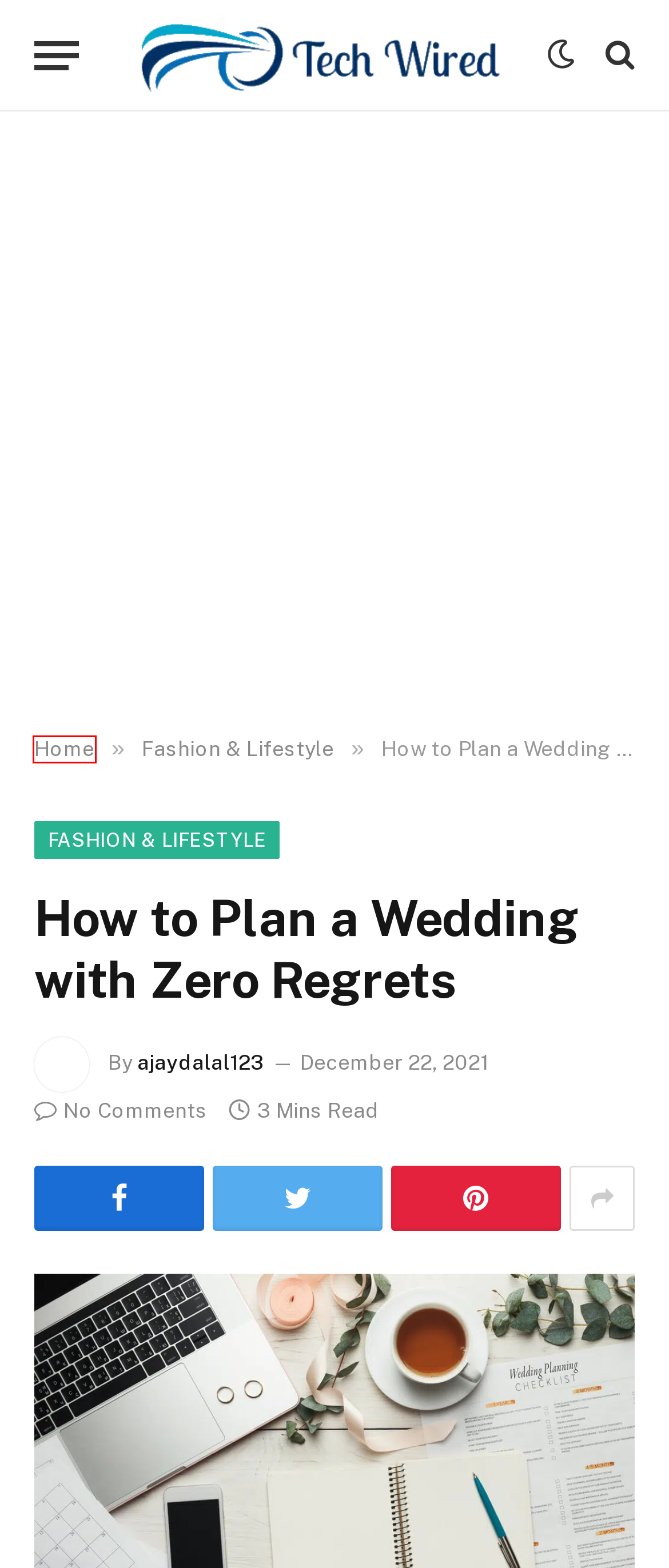You are provided a screenshot of a webpage featuring a red bounding box around a UI element. Choose the webpage description that most accurately represents the new webpage after clicking the element within the red bounding box. Here are the candidates:
A. Empowering Children: Paediatric Occupational Therapy in Gold Coast – TechWired
B. Fashion & Lifestyle – TechWired
C. wedding catering – TechWired
D. TechWired – World's of Technology & Business News
E. How To Survive Wedding Planning When You're A People Pleaser | A Practical Wedding
F. Home For Elderly: 5 Design Considerations – TechWired
G. ajaydalal123 – TechWired
H. 4 Things to Figure Out When Starting Your Own Business – TechWired

D